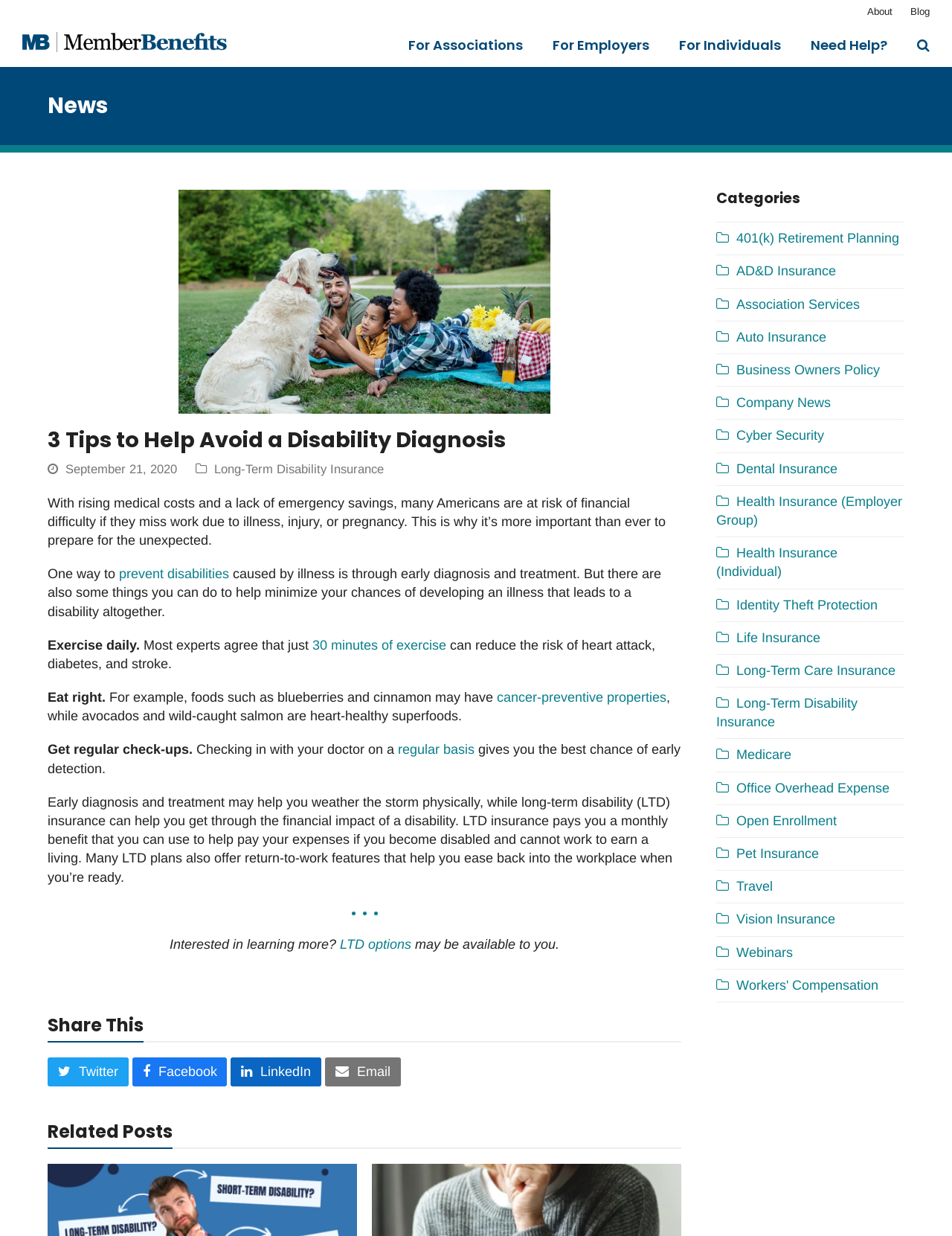Please determine the bounding box coordinates of the element to click on in order to accomplish the following task: "Click on the 'About' link". Ensure the coordinates are four float numbers ranging from 0 to 1, i.e., [left, top, right, bottom].

[0.911, 0.005, 0.938, 0.014]